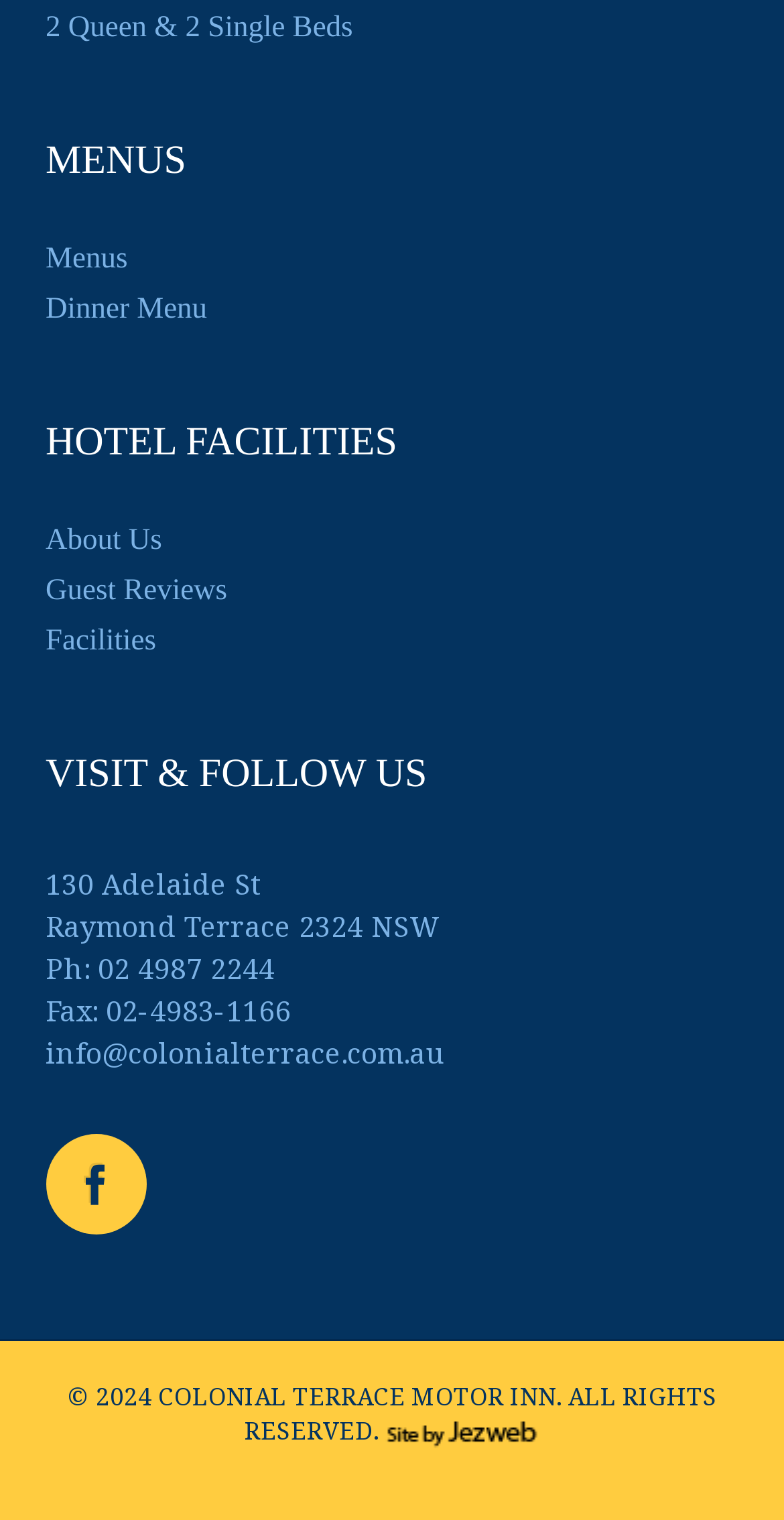Using the webpage screenshot, find the UI element described by info@colonialterrace.com.au. Provide the bounding box coordinates in the format (top-left x, top-left y, bottom-right x, bottom-right y), ensuring all values are floating point numbers between 0 and 1.

[0.058, 0.68, 0.568, 0.705]